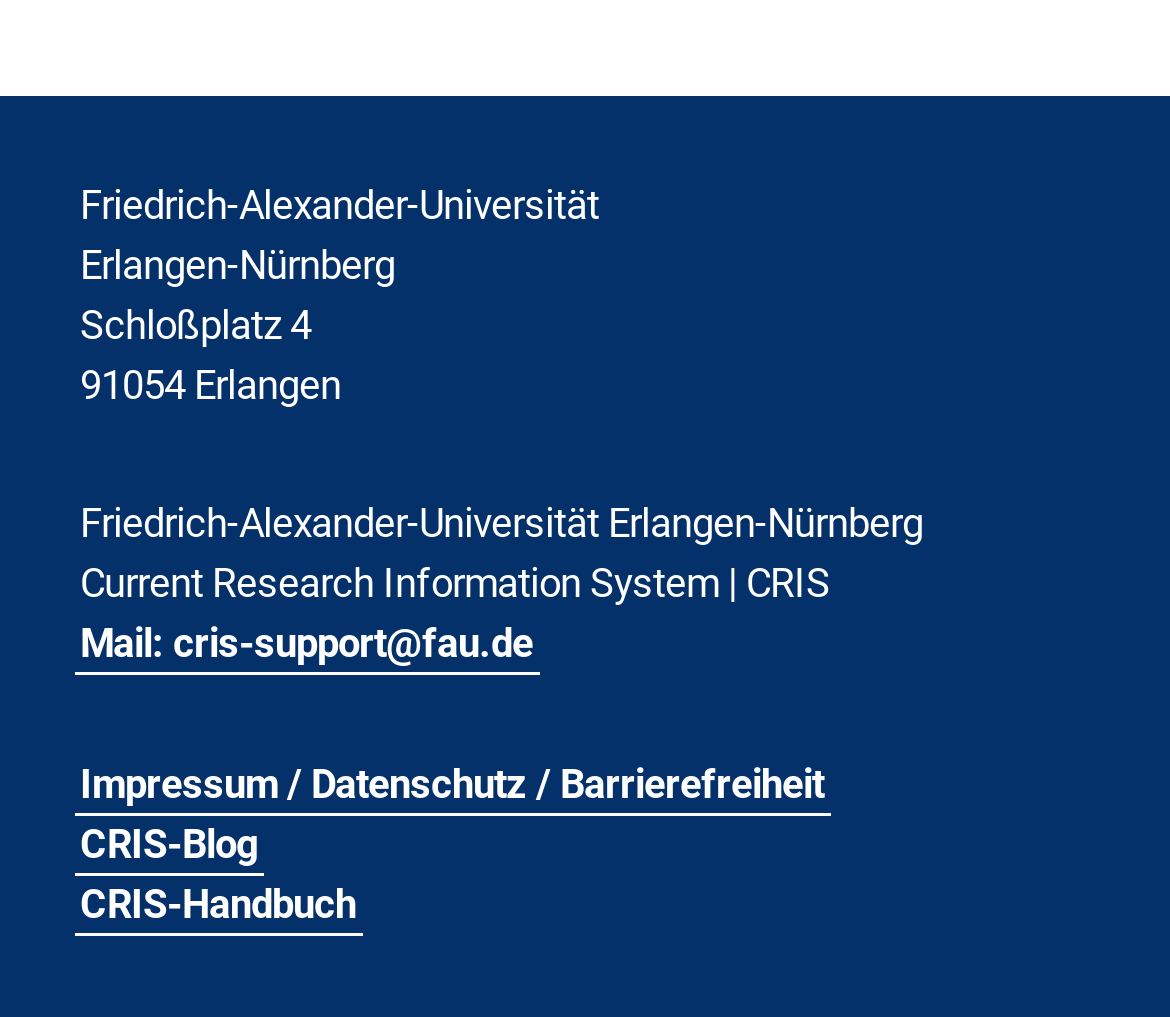Examine the image carefully and respond to the question with a detailed answer: 
How many links are there at the bottom of the webpage?

There are four links at the bottom of the webpage, which can be found by examining the bounding box coordinates of the link elements. The links are 'Mail: cris-support@fau.de', 'Impressum / Datenschutz / Barrierefreiheit', 'CRIS-Blog', and 'CRIS-Handbuch'.